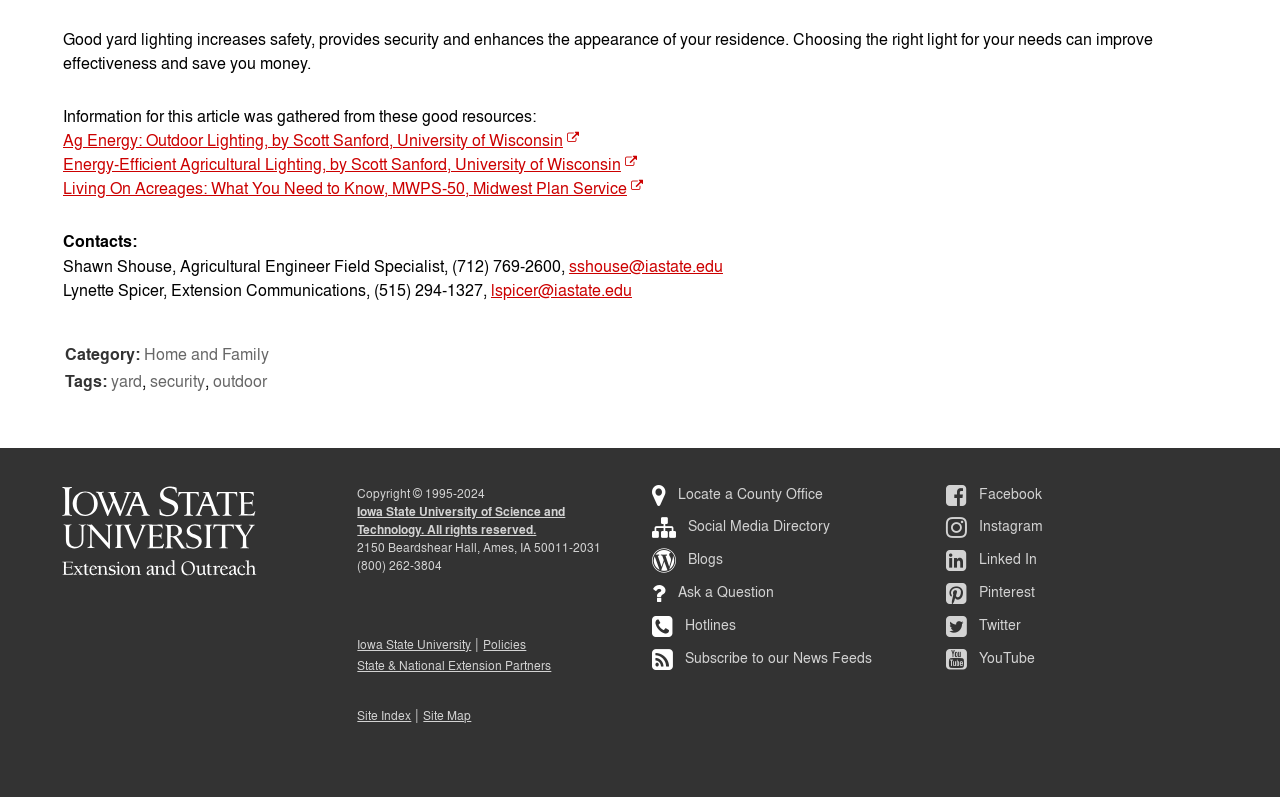Find and provide the bounding box coordinates for the UI element described with: "State & National Extension Partners".

[0.279, 0.824, 0.431, 0.846]